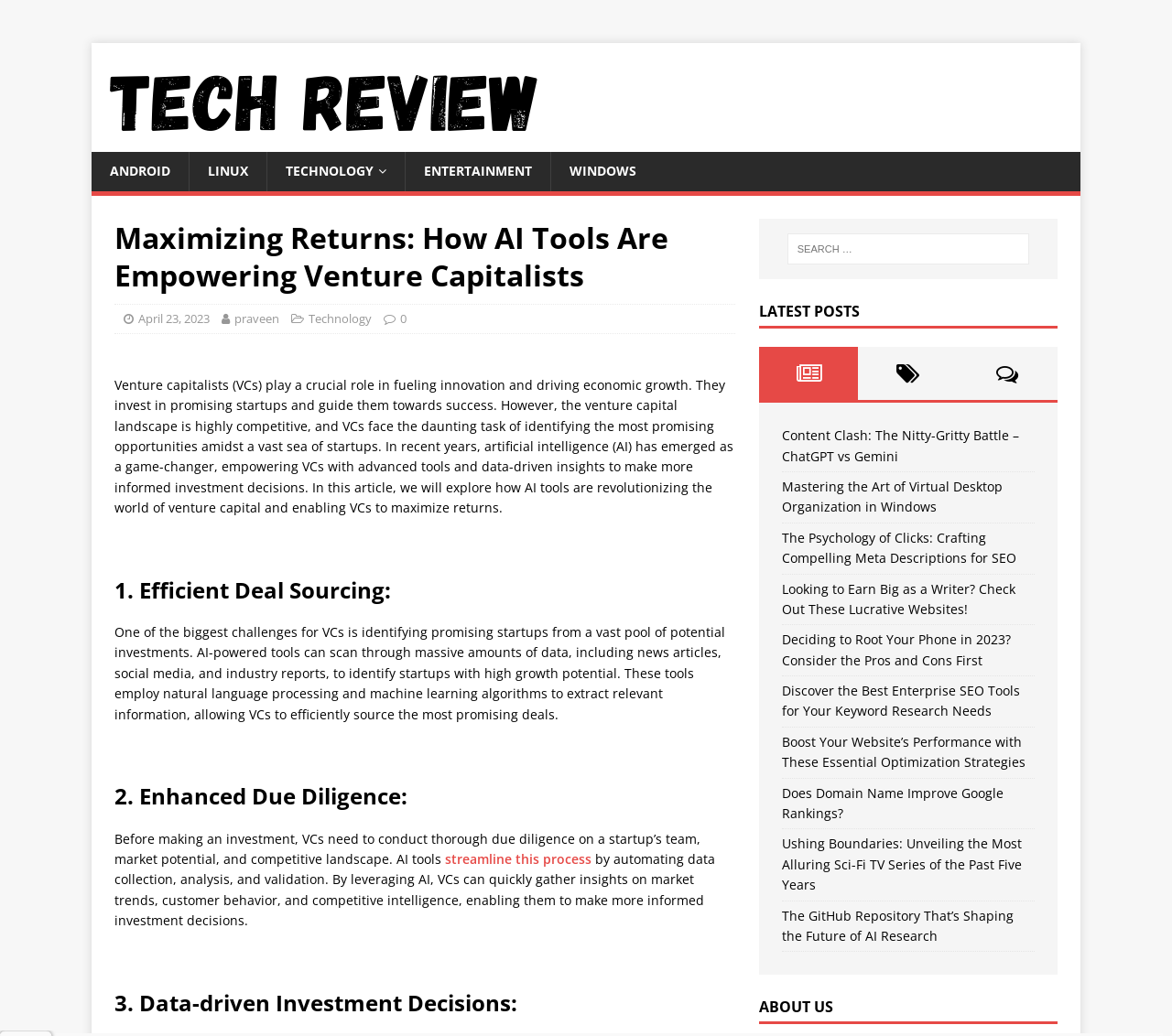What is the purpose of AI tools in venture capital?
Please provide a detailed and thorough answer to the question.

I determined the purpose of AI tools in venture capital by reading the article, which states that AI tools are revolutionizing the world of venture capital by empowering VCs with advanced tools and data-driven insights to make more informed investment decisions.